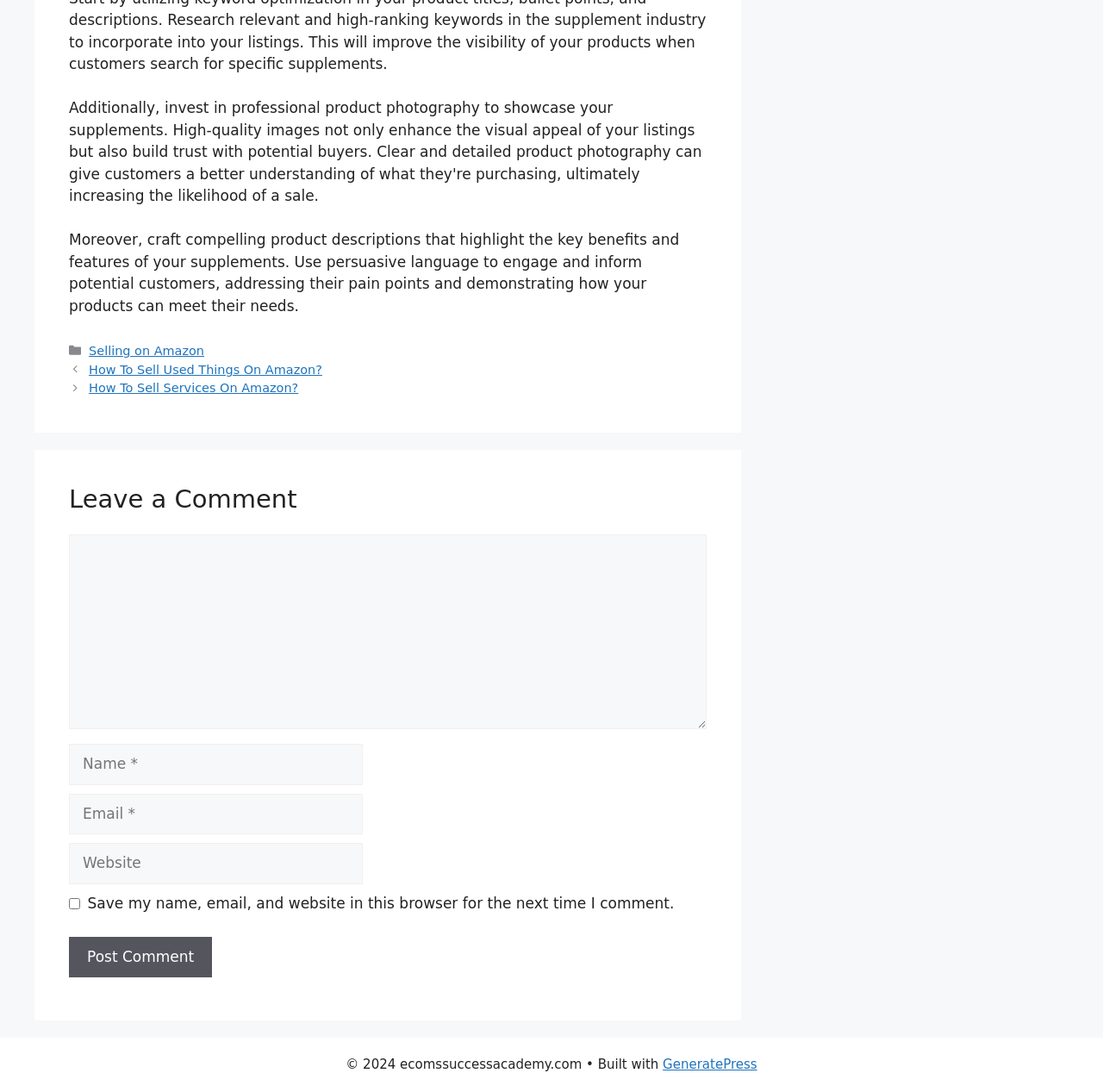Using the description: "GeneratePress", determine the UI element's bounding box coordinates. Ensure the coordinates are in the format of four float numbers between 0 and 1, i.e., [left, top, right, bottom].

[0.601, 0.968, 0.686, 0.982]